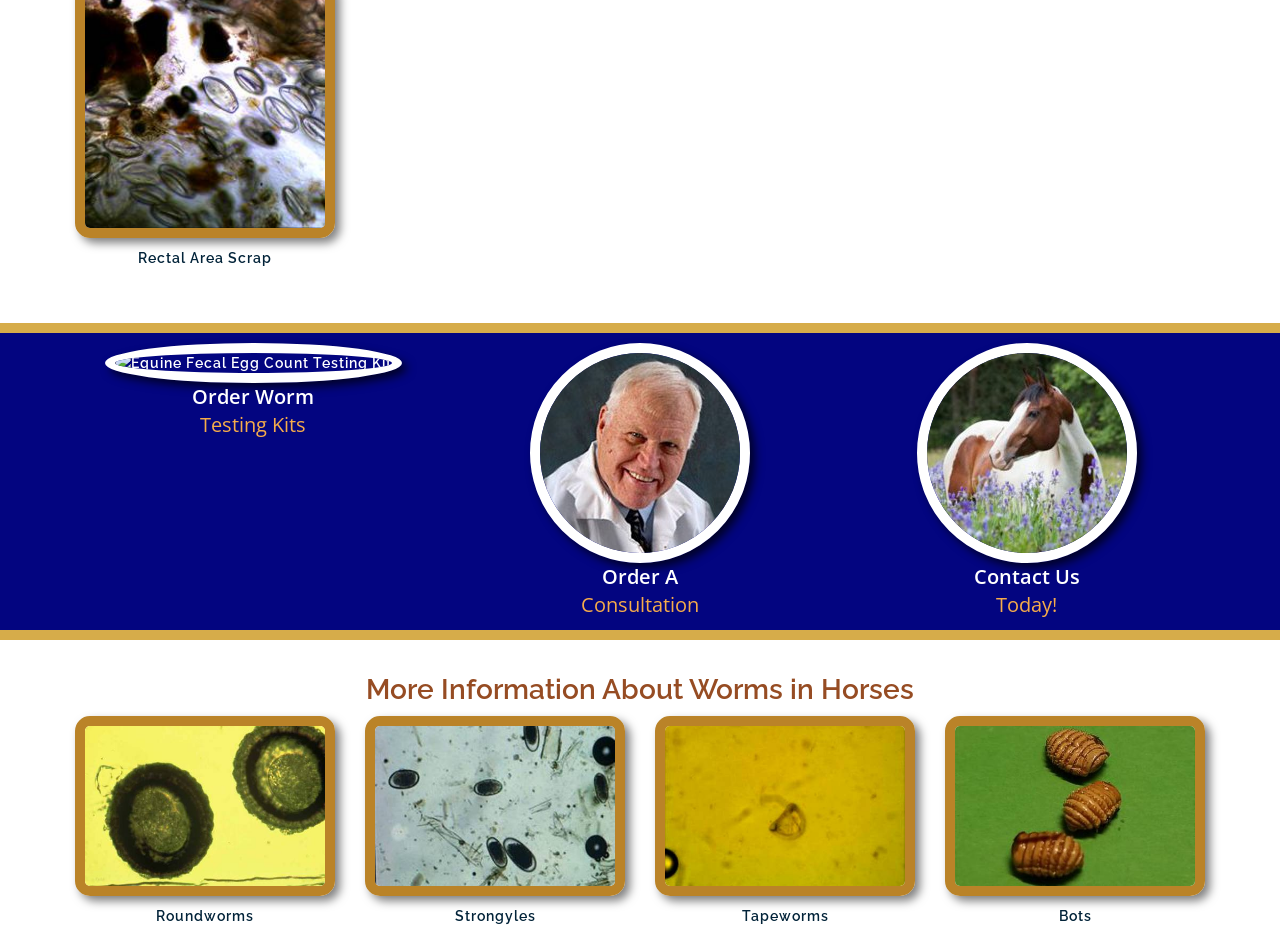From the given element description: "Rectal Area Scrap", find the bounding box for the UI element. Provide the coordinates as four float numbers between 0 and 1, in the order [left, top, right, bottom].

[0.059, 0.109, 0.262, 0.279]